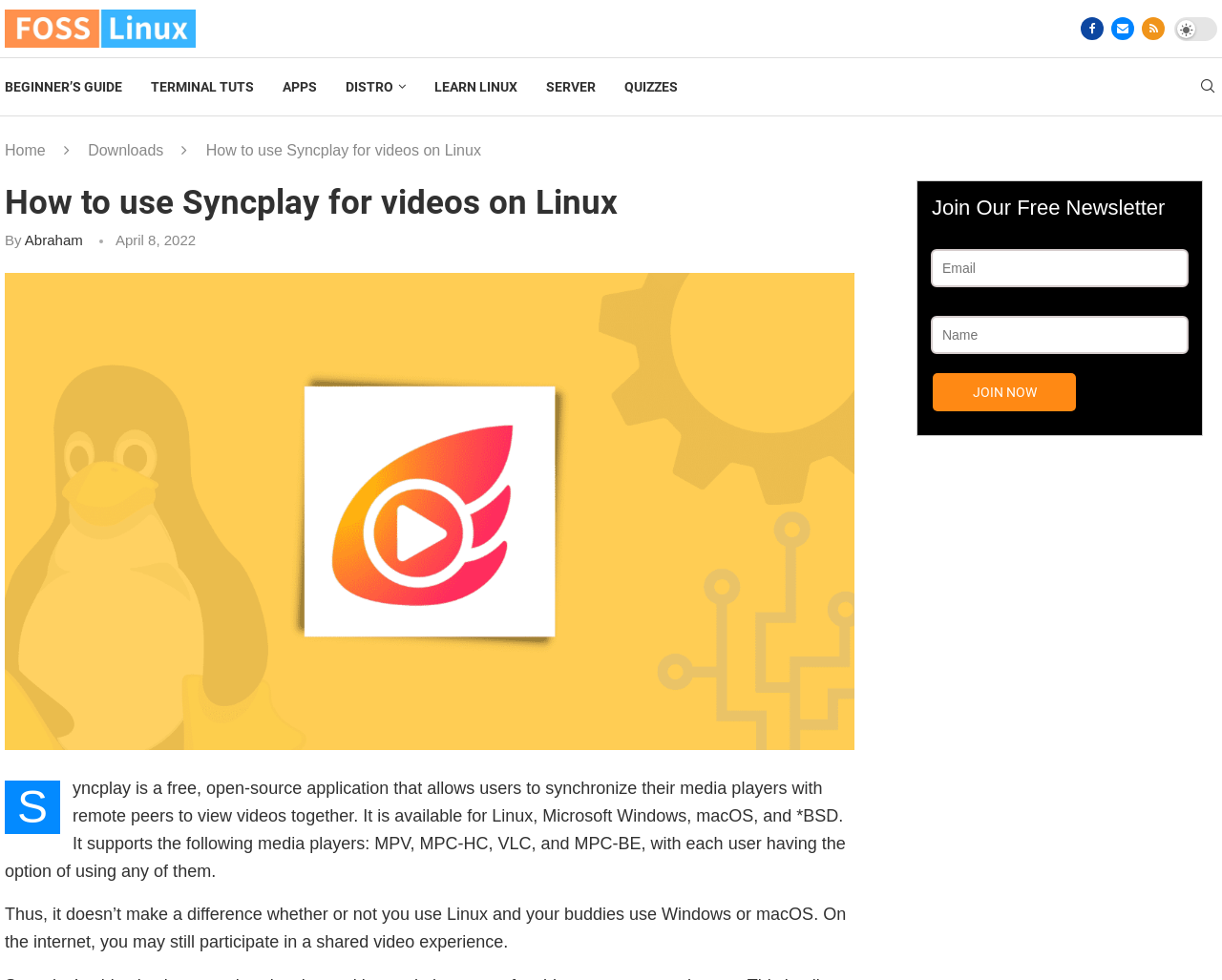Please reply to the following question using a single word or phrase: 
Who wrote the article 'How to use Syncplay for videos on Linux'?

Abraham